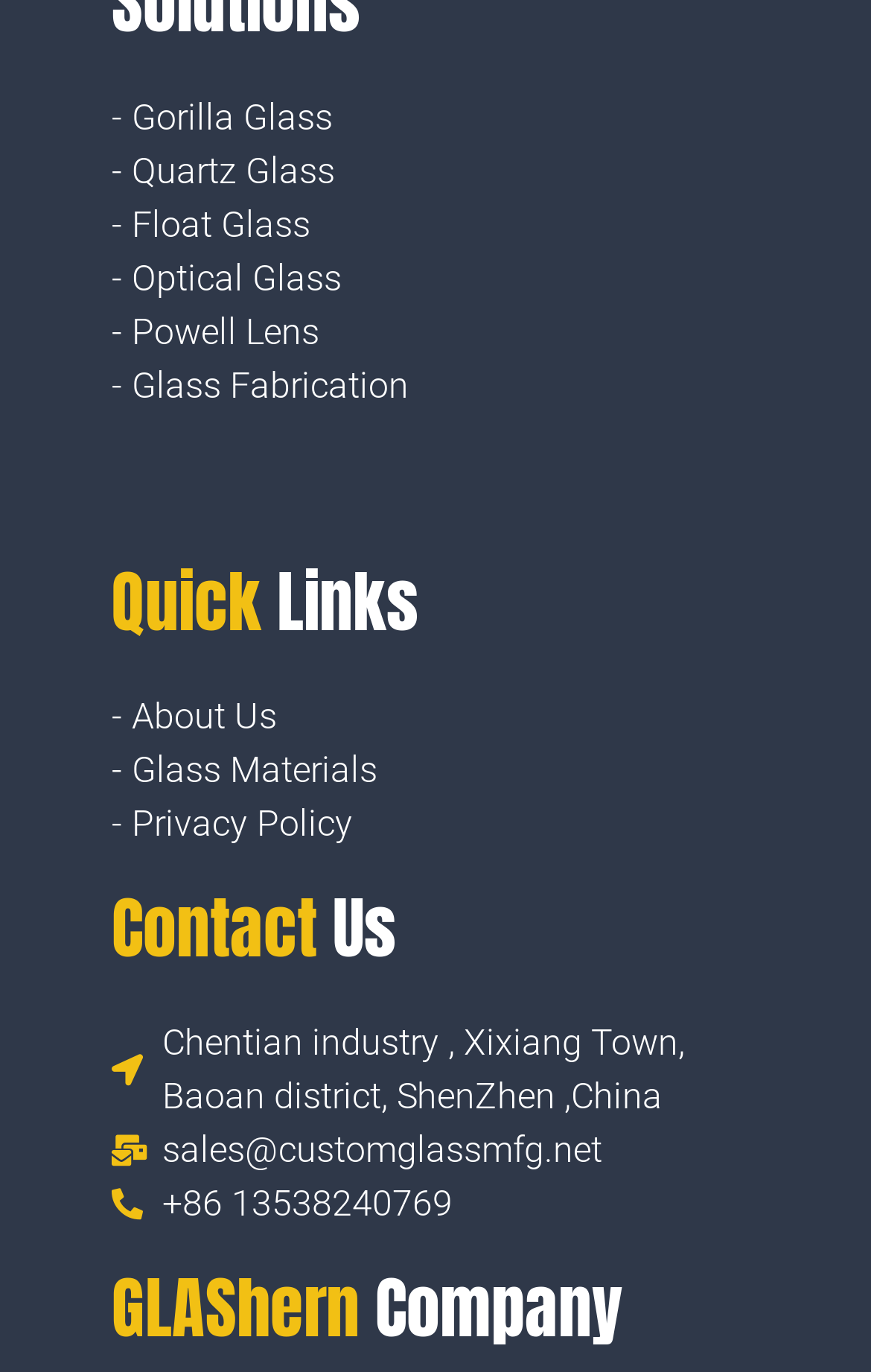Given the element description sales@customglassmfg.net, predict the bounding box coordinates for the UI element in the webpage screenshot. The format should be (top-left x, top-left y, bottom-right x, bottom-right y), and the values should be between 0 and 1.

[0.128, 0.819, 0.872, 0.859]